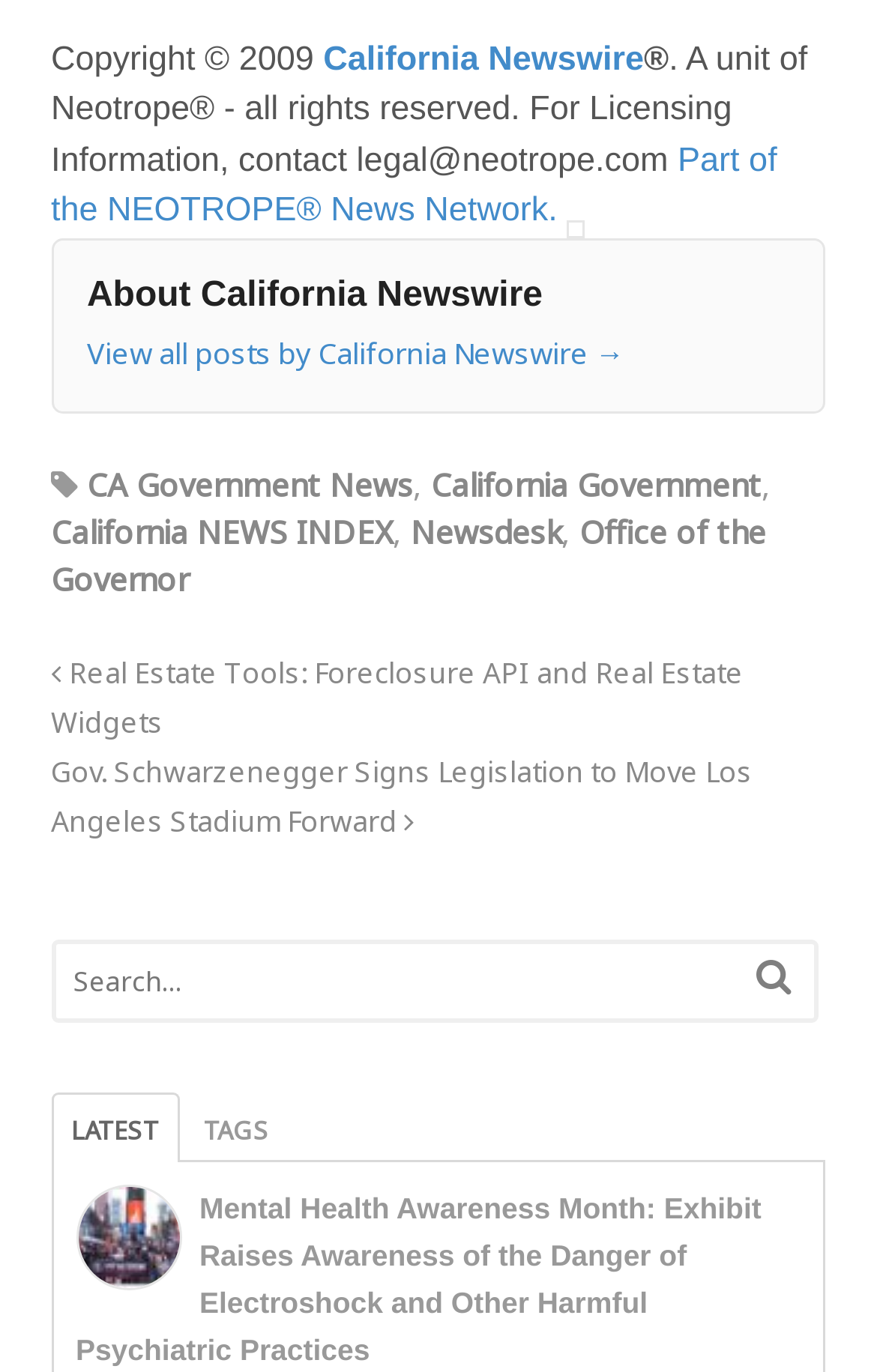Find the bounding box coordinates for the element that must be clicked to complete the instruction: "Go to TI E2E support forums". The coordinates should be four float numbers between 0 and 1, indicated as [left, top, right, bottom].

None